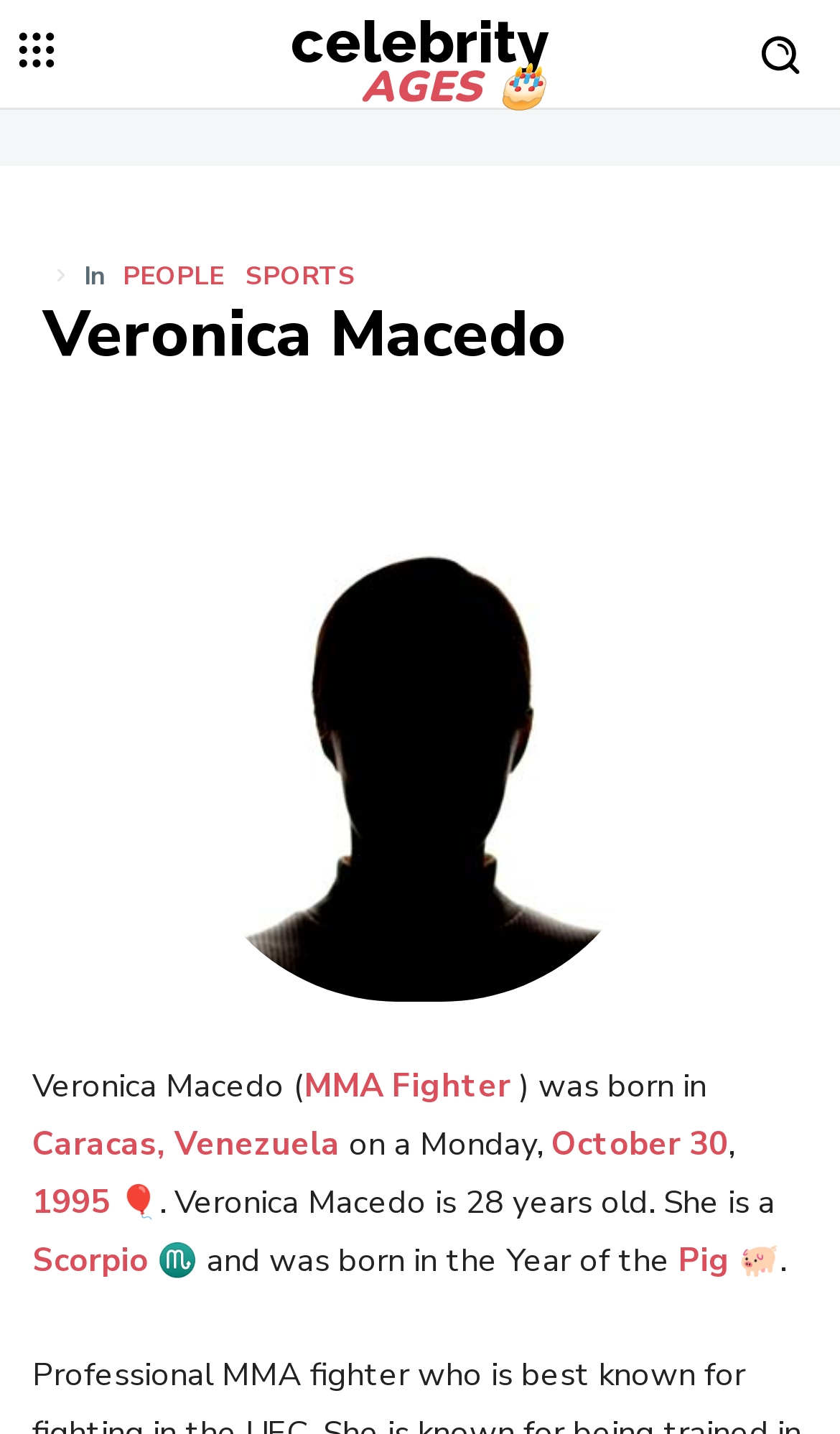Locate the bounding box coordinates of the area to click to fulfill this instruction: "Explore Scorpio zodiac sign". The bounding box should be presented as four float numbers between 0 and 1, in the order [left, top, right, bottom].

[0.038, 0.864, 0.177, 0.894]